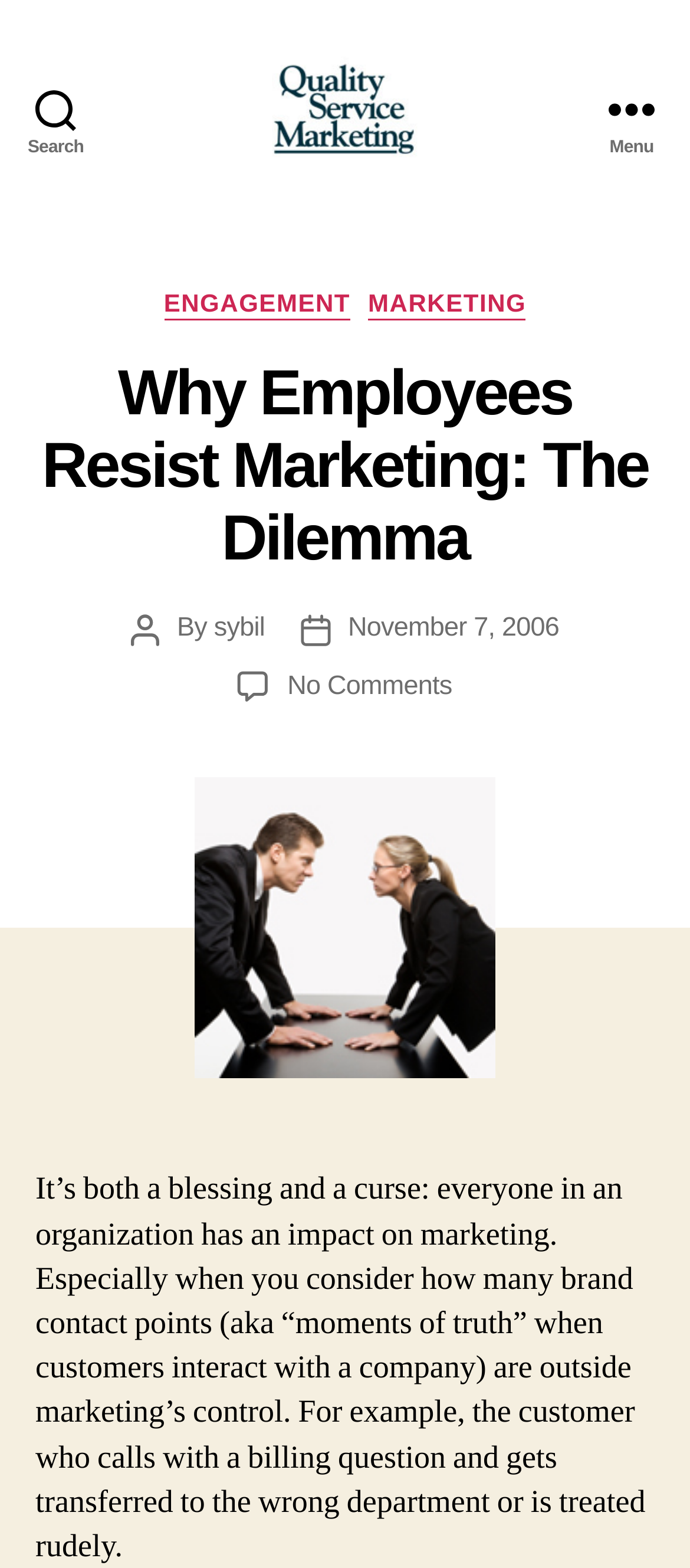Please provide a comprehensive answer to the question below using the information from the image: What is the topic of the article?

I inferred the topic of the article by looking at the content of the article, which mentions 'marketing' and 'brand contact points', so the topic is likely related to marketing.